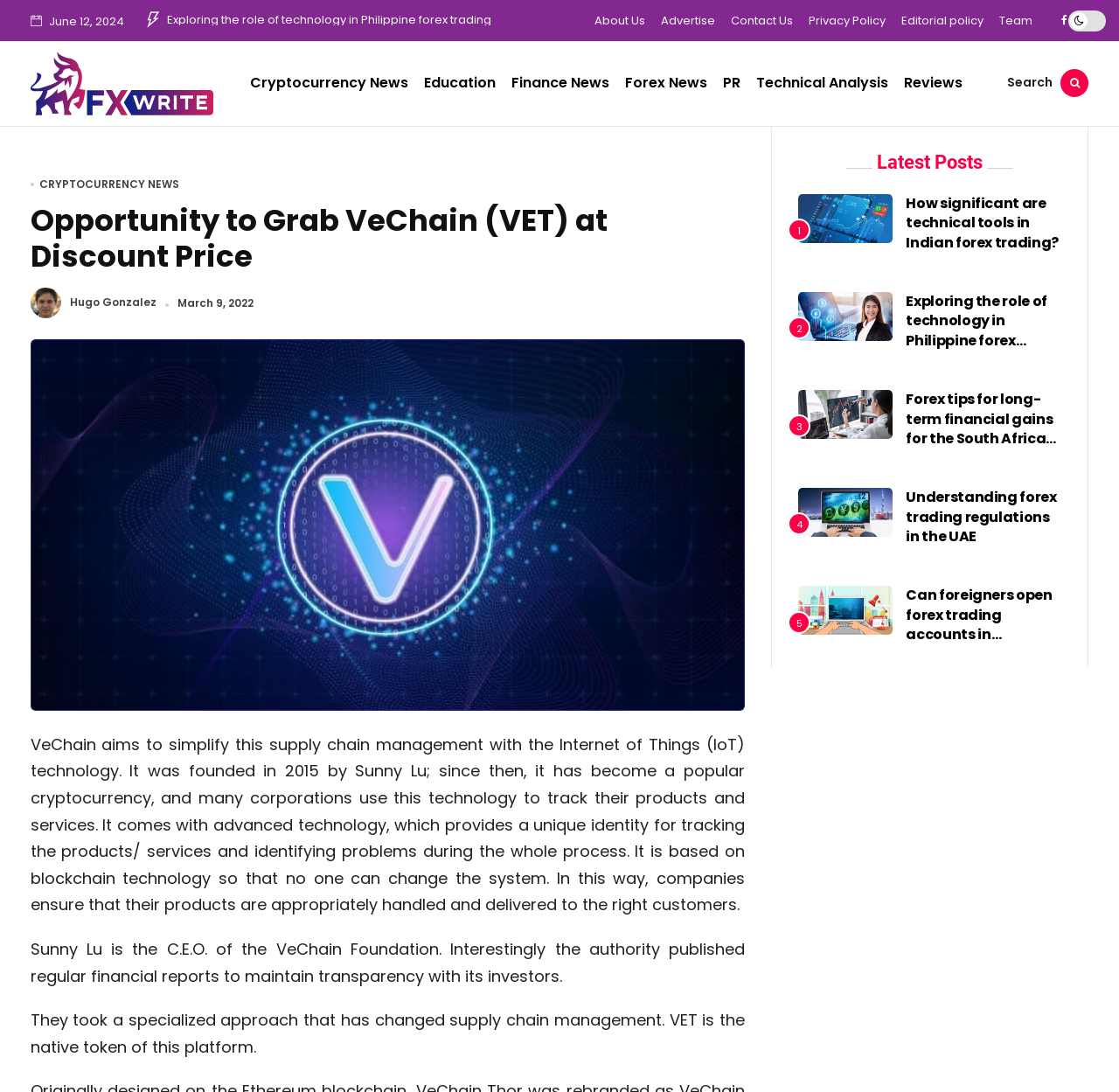Select the bounding box coordinates of the element I need to click to carry out the following instruction: "Click on the 'About Us' link".

[0.531, 0.011, 0.576, 0.027]